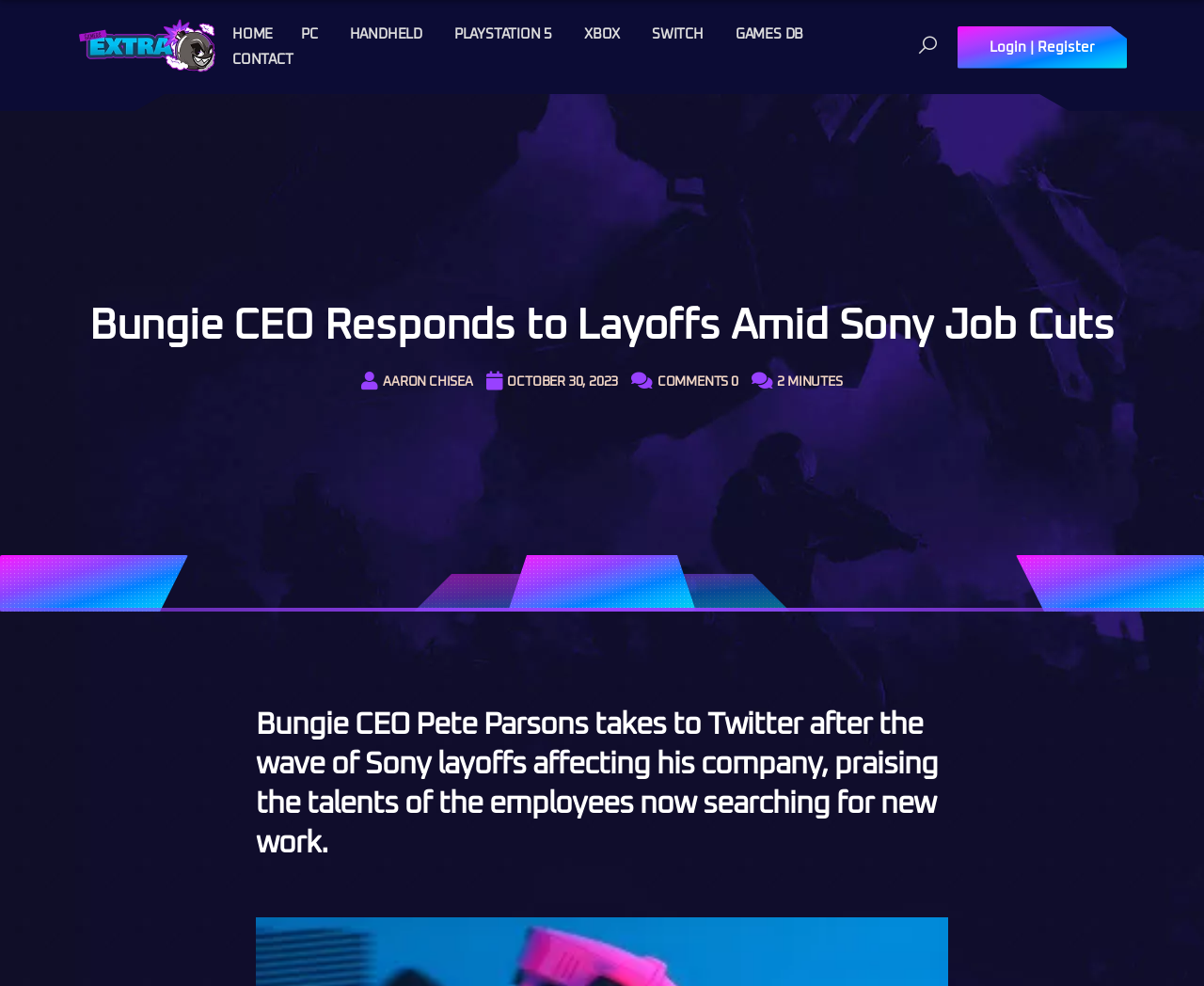Specify the bounding box coordinates of the element's area that should be clicked to execute the given instruction: "Visit the dagazproject website". The coordinates should be four float numbers between 0 and 1, i.e., [left, top, right, bottom].

None